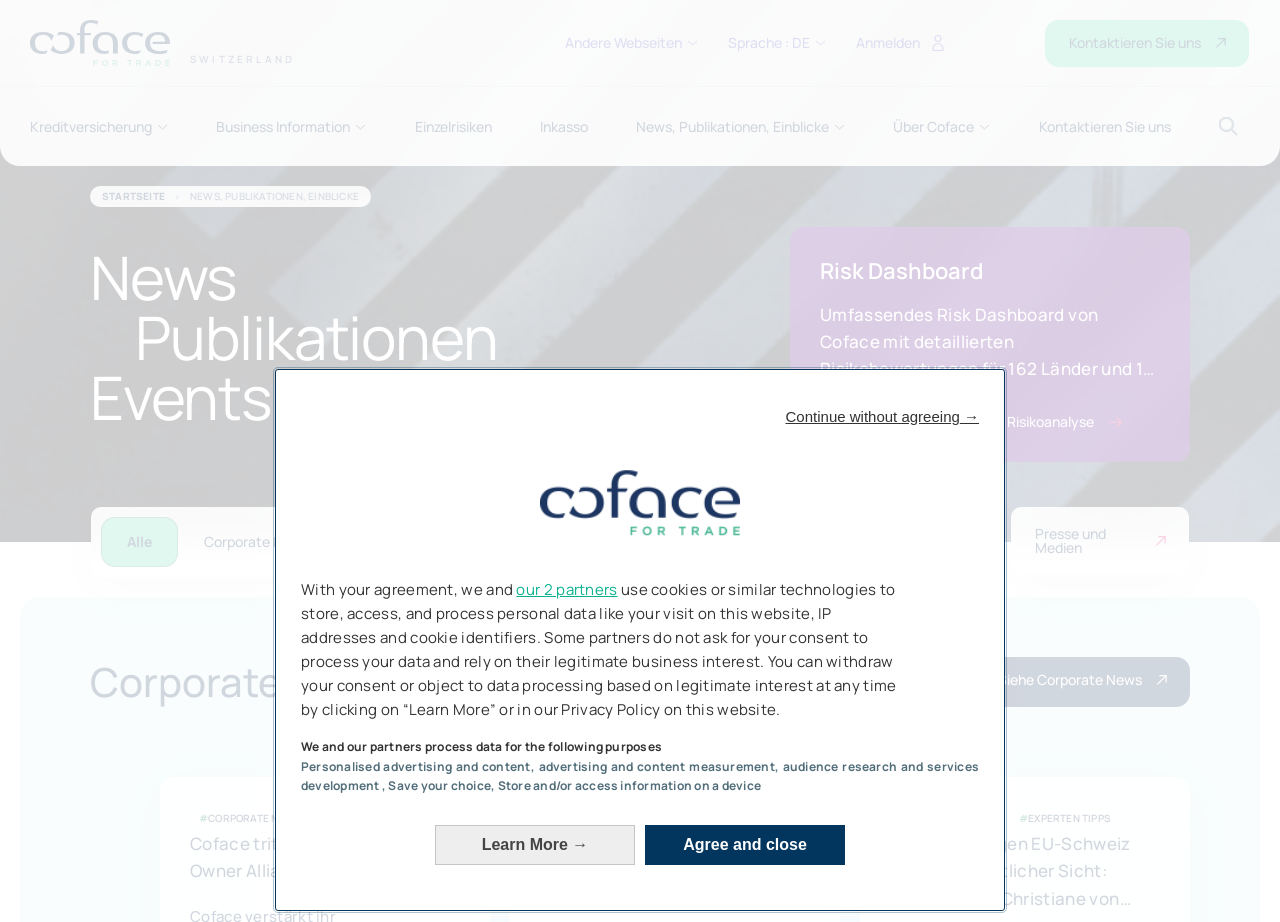Please identify the bounding box coordinates of the element on the webpage that should be clicked to follow this instruction: "Learn more about 'Risk Dashboard'". The bounding box coordinates should be given as four float numbers between 0 and 1, formatted as [left, top, right, bottom].

[0.641, 0.279, 0.906, 0.31]